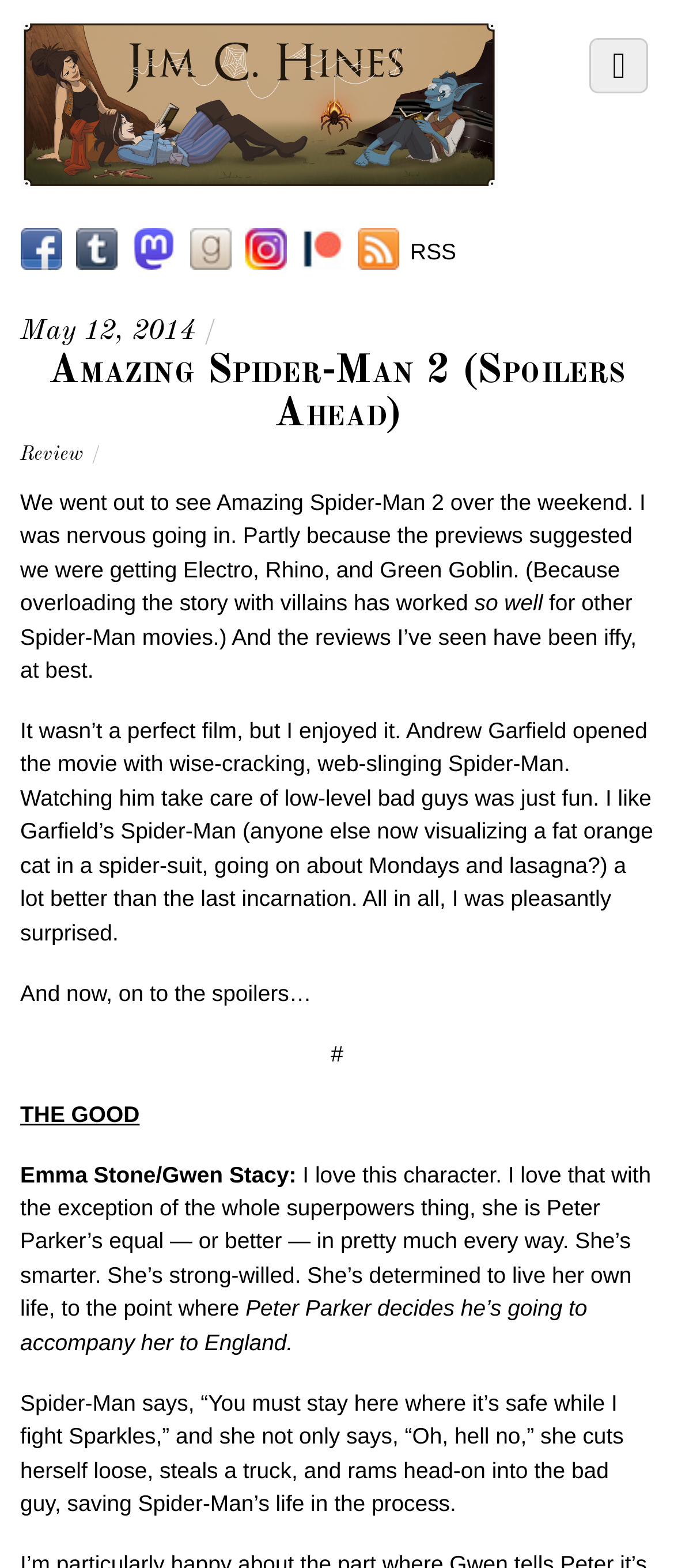Could you specify the bounding box coordinates for the clickable section to complete the following instruction: "Read the review of Amazing Spider-Man 2"?

[0.03, 0.283, 0.122, 0.296]